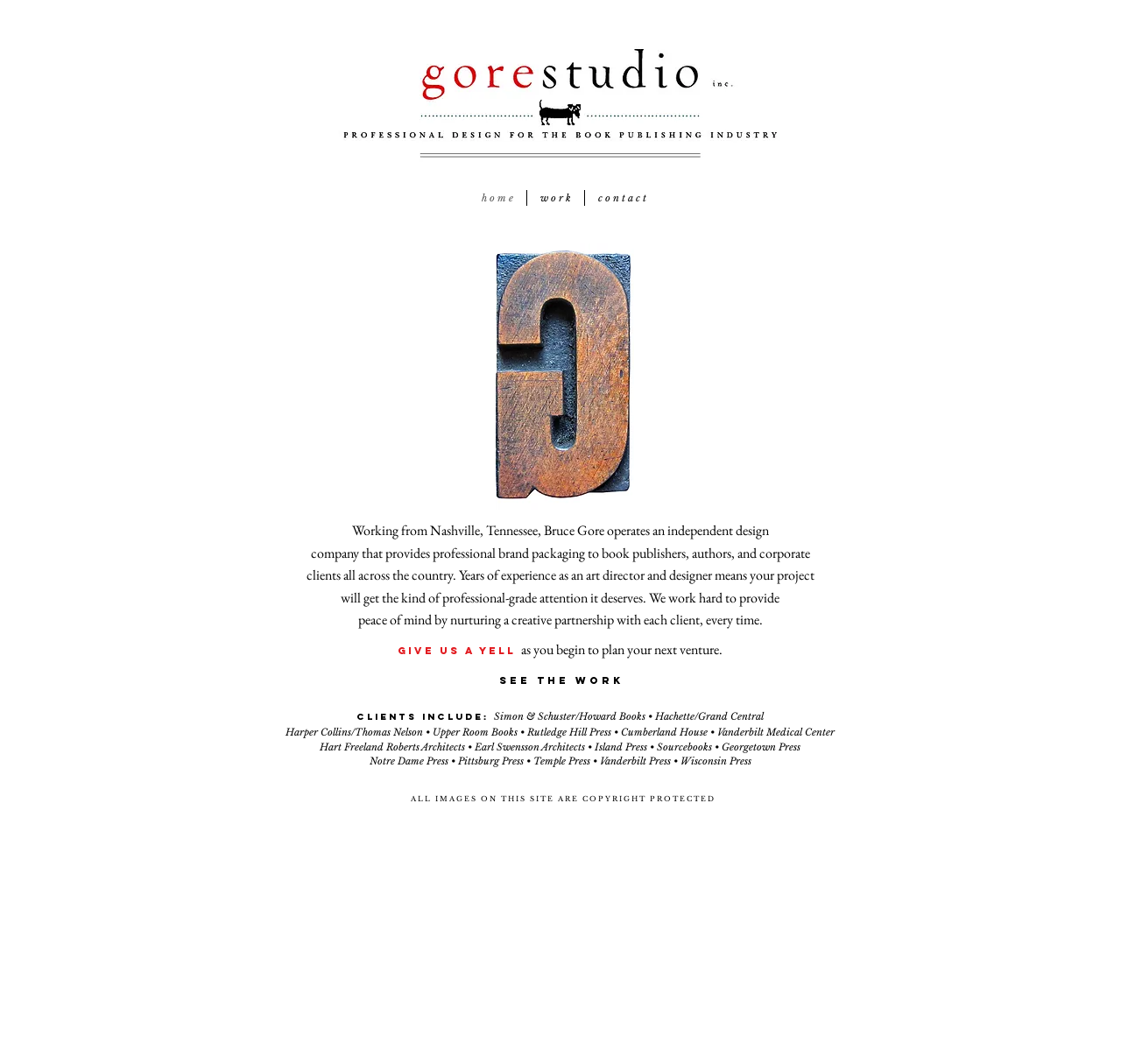From the element description: "Single A Tumblr theme", extract the bounding box coordinates of the UI element. The coordinates should be expressed as four float numbers between 0 and 1, in the order [left, top, right, bottom].

None